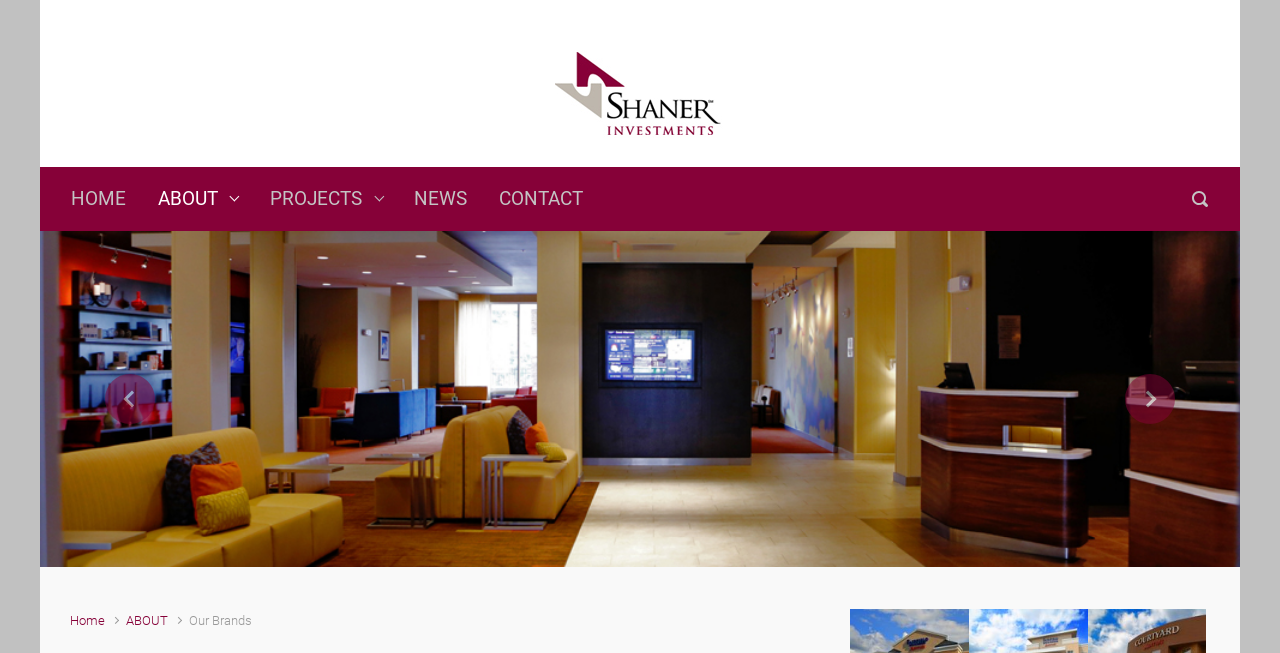Pinpoint the bounding box coordinates of the clickable area needed to execute the instruction: "go to home page". The coordinates should be specified as four float numbers between 0 and 1, i.e., [left, top, right, bottom].

[0.049, 0.256, 0.105, 0.354]